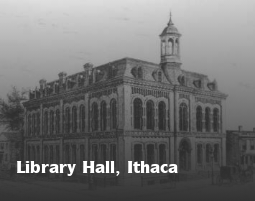Based on the image, provide a detailed and complete answer to the question: 
What type of windows does the building have?

The caption describes the building as having large arched windows, which is evident from the image. These windows are a distinctive feature of the building's façade and contribute to its grand architectural design.